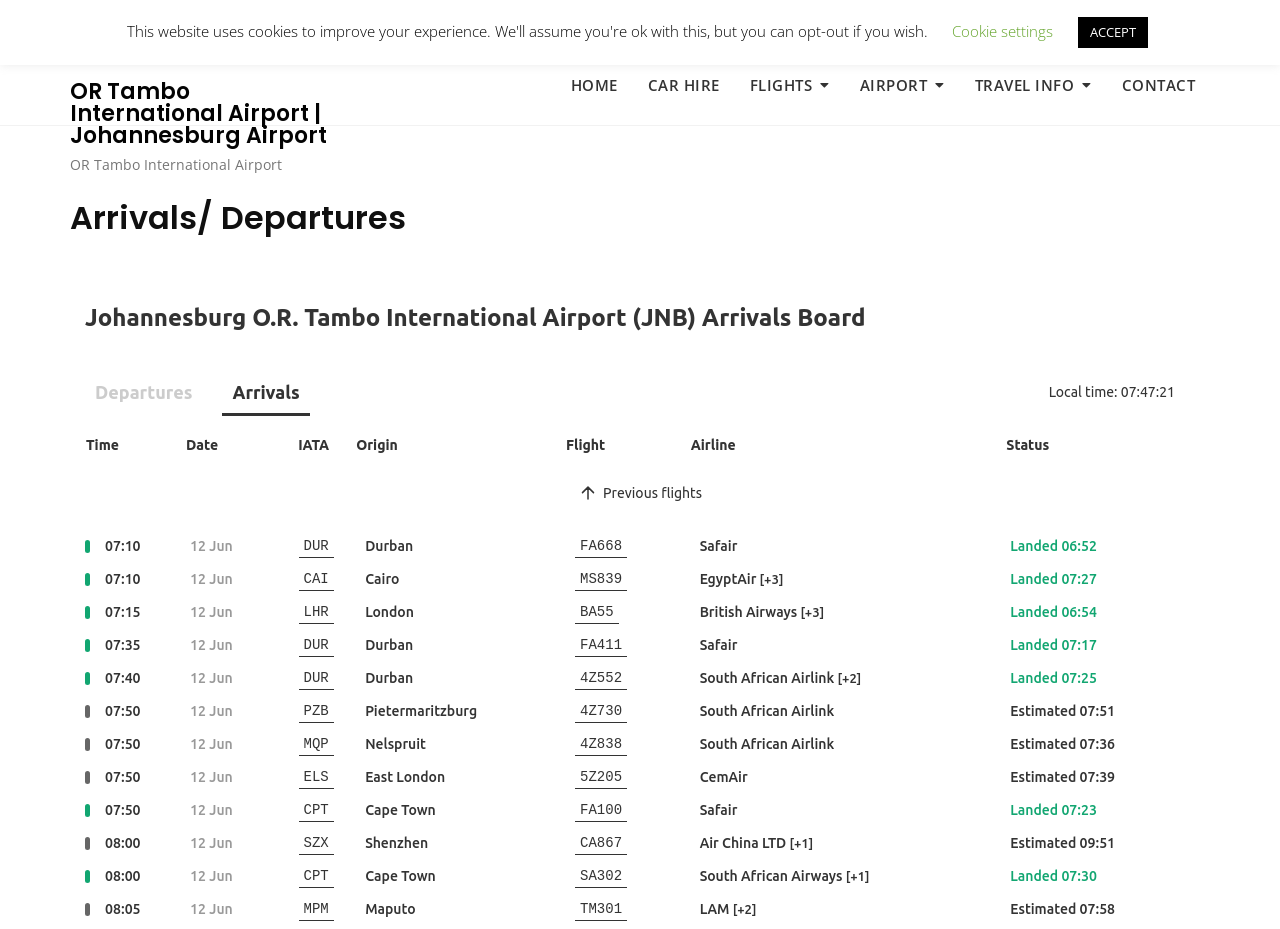Reply to the question with a single word or phrase:
How many buttons are there in the top section?

2